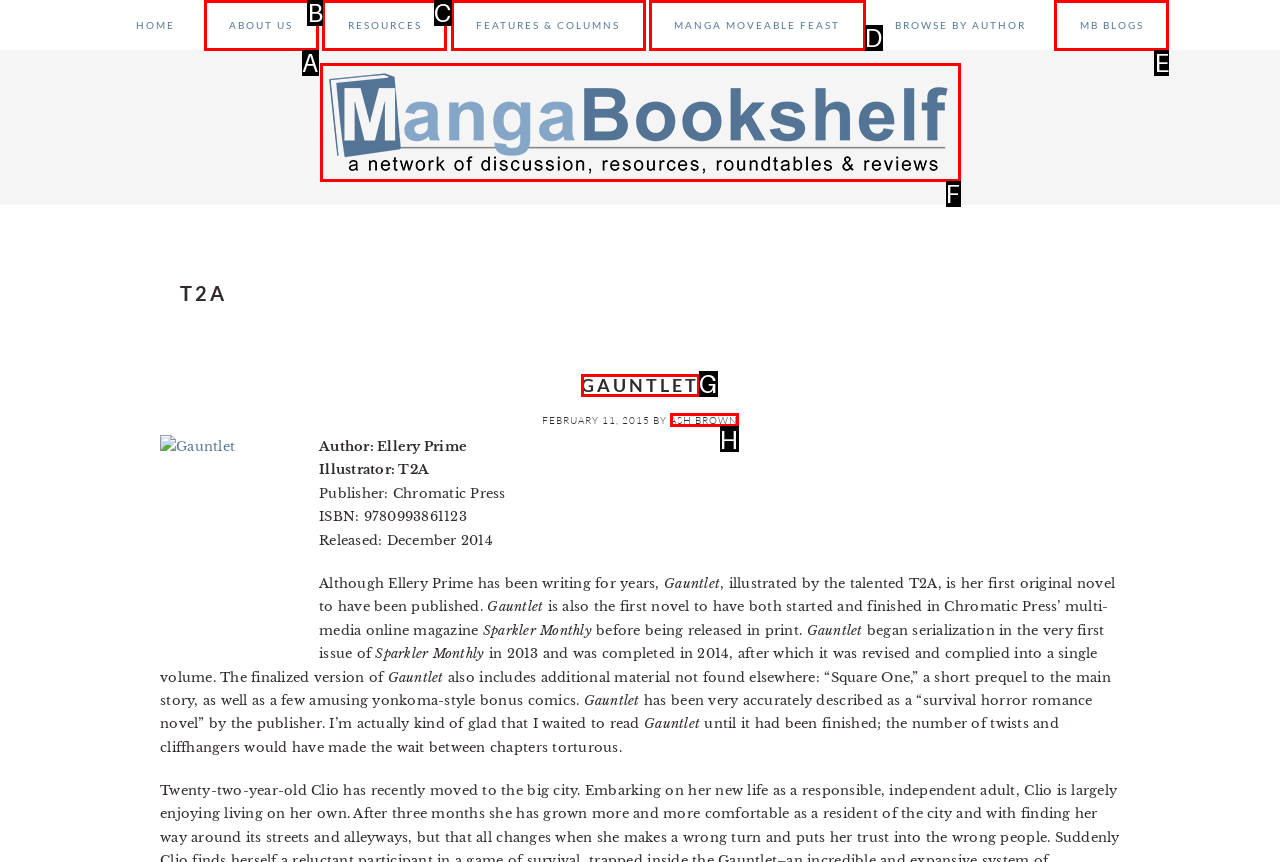Please determine which option aligns with the description: Ash Brown. Respond with the option’s letter directly from the available choices.

H